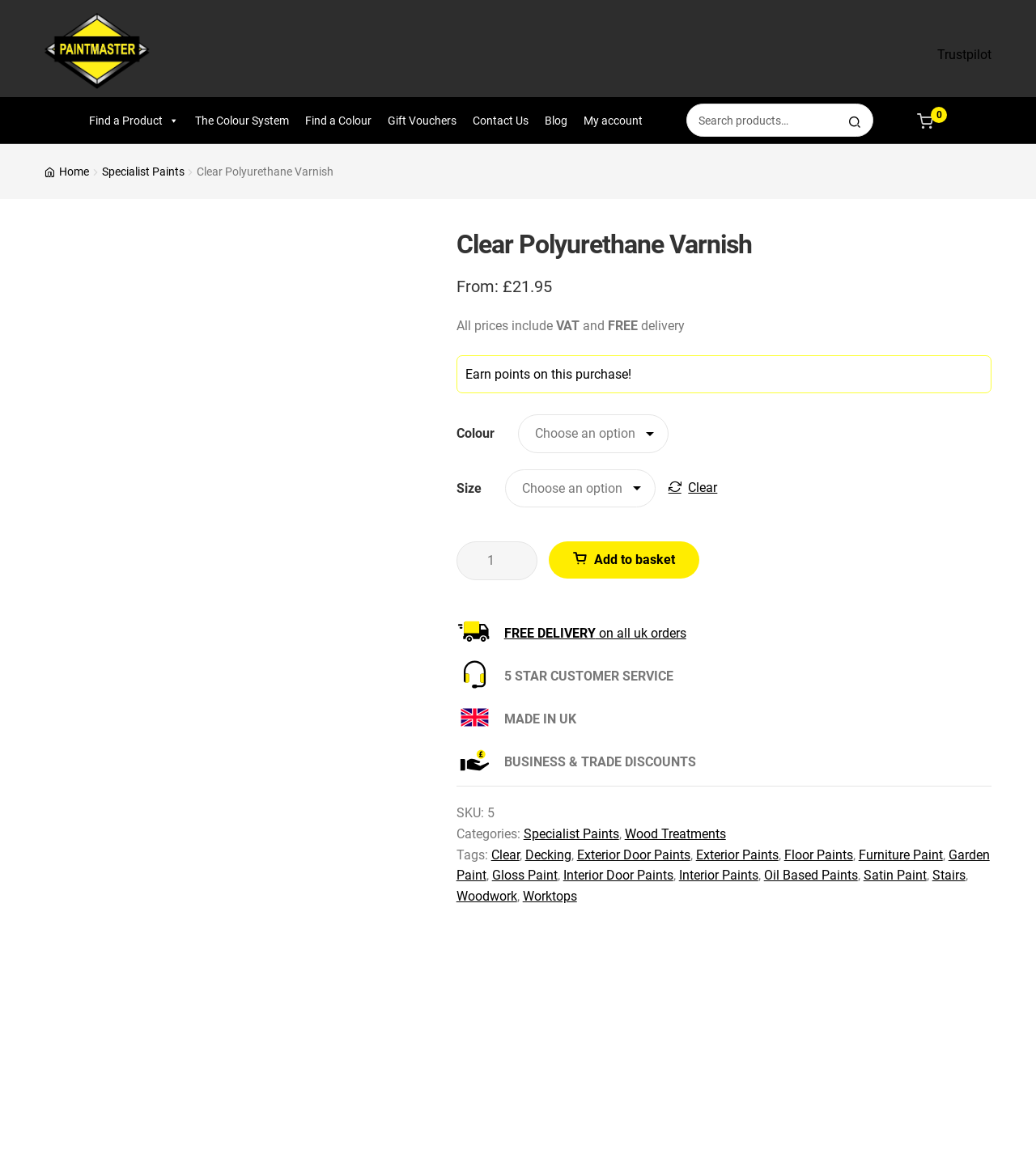Please determine the bounding box coordinates of the element's region to click in order to carry out the following instruction: "Add to basket". The coordinates should be four float numbers between 0 and 1, i.e., [left, top, right, bottom].

[0.529, 0.466, 0.675, 0.498]